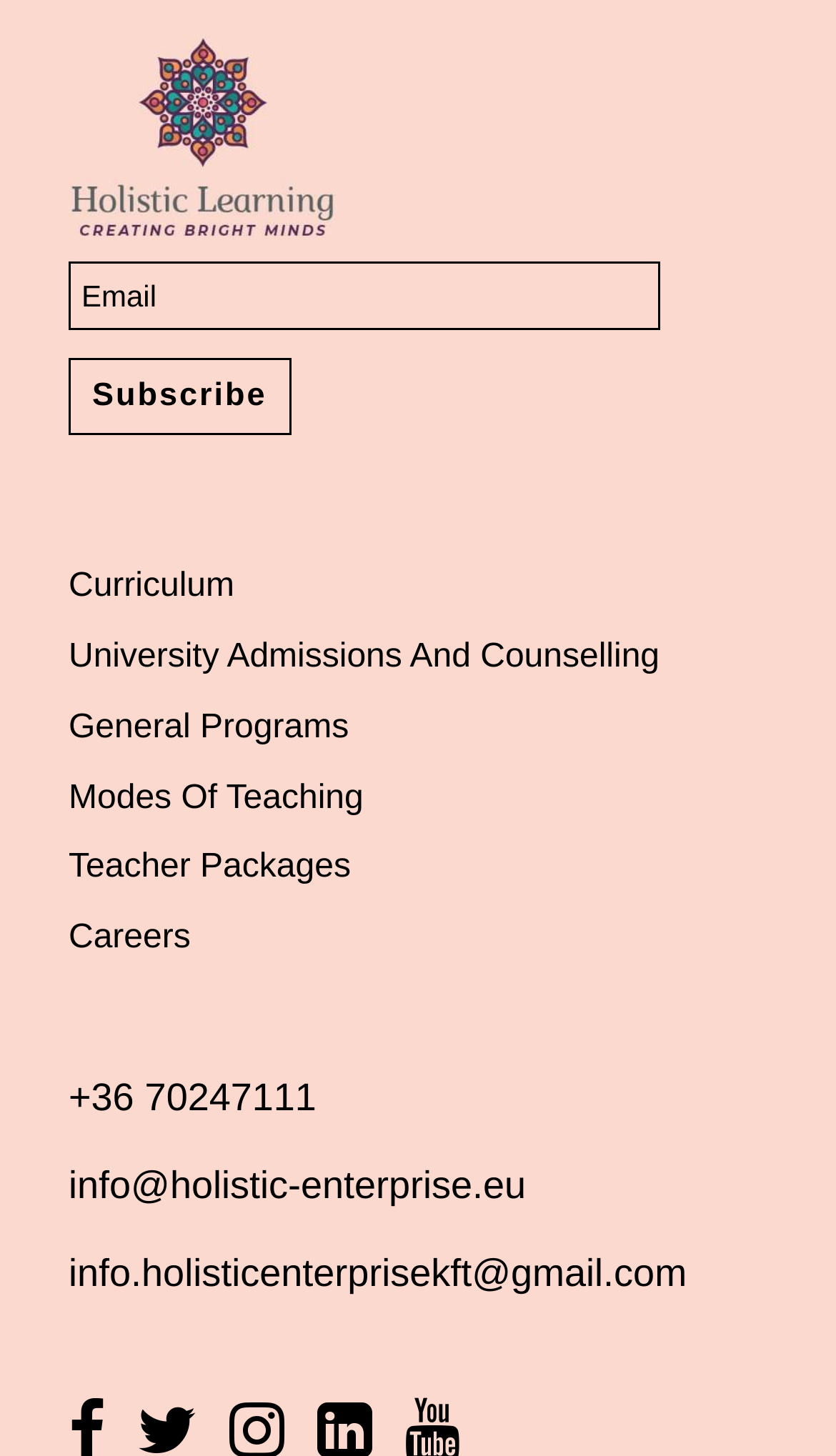What is the profession of the people involved?
Using the image as a reference, give an elaborate response to the question.

The webpage has a link to 'Teacher Packages', which implies that the website is related to teaching or education, and the people involved are likely teachers or educators.